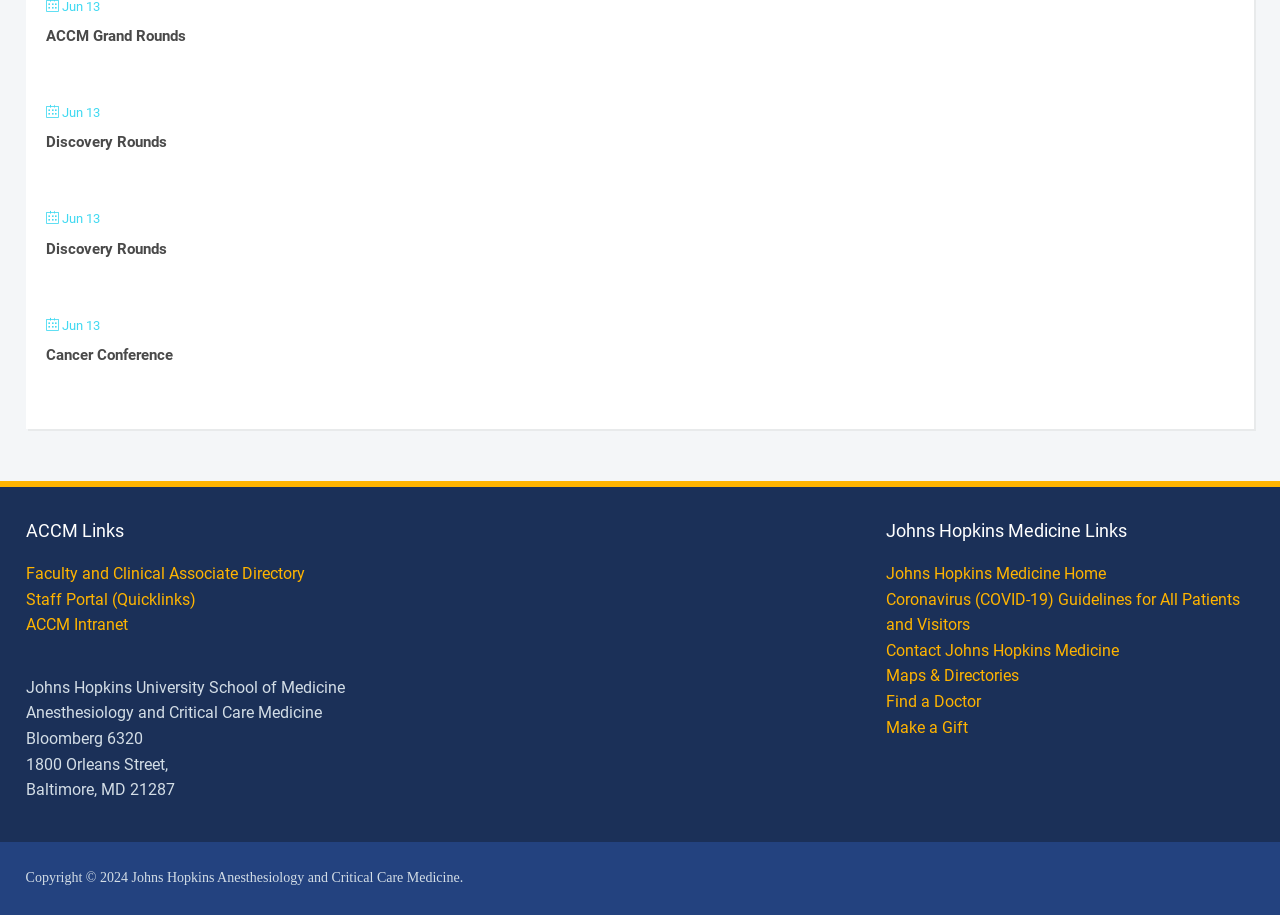With reference to the image, please provide a detailed answer to the following question: What is the address mentioned in the footer section?

The address mentioned in the footer section is '1800 Orleans Street, Baltimore, MD 21287', which is likely the address of the Johns Hopkins University School of Medicine.